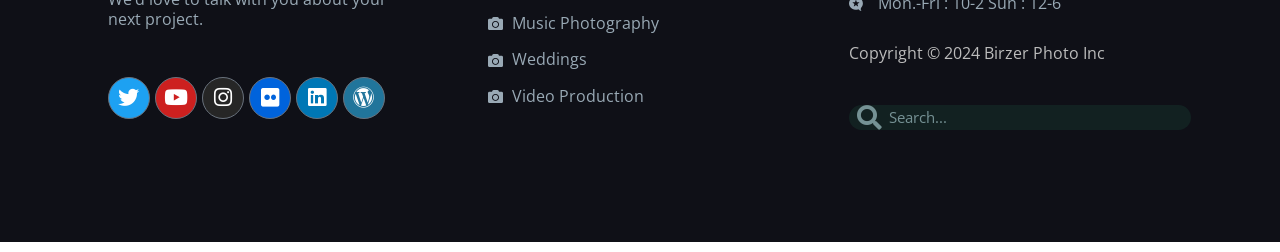Determine the bounding box coordinates of the clickable region to carry out the instruction: "Visit Twitter page".

[0.084, 0.305, 0.117, 0.472]